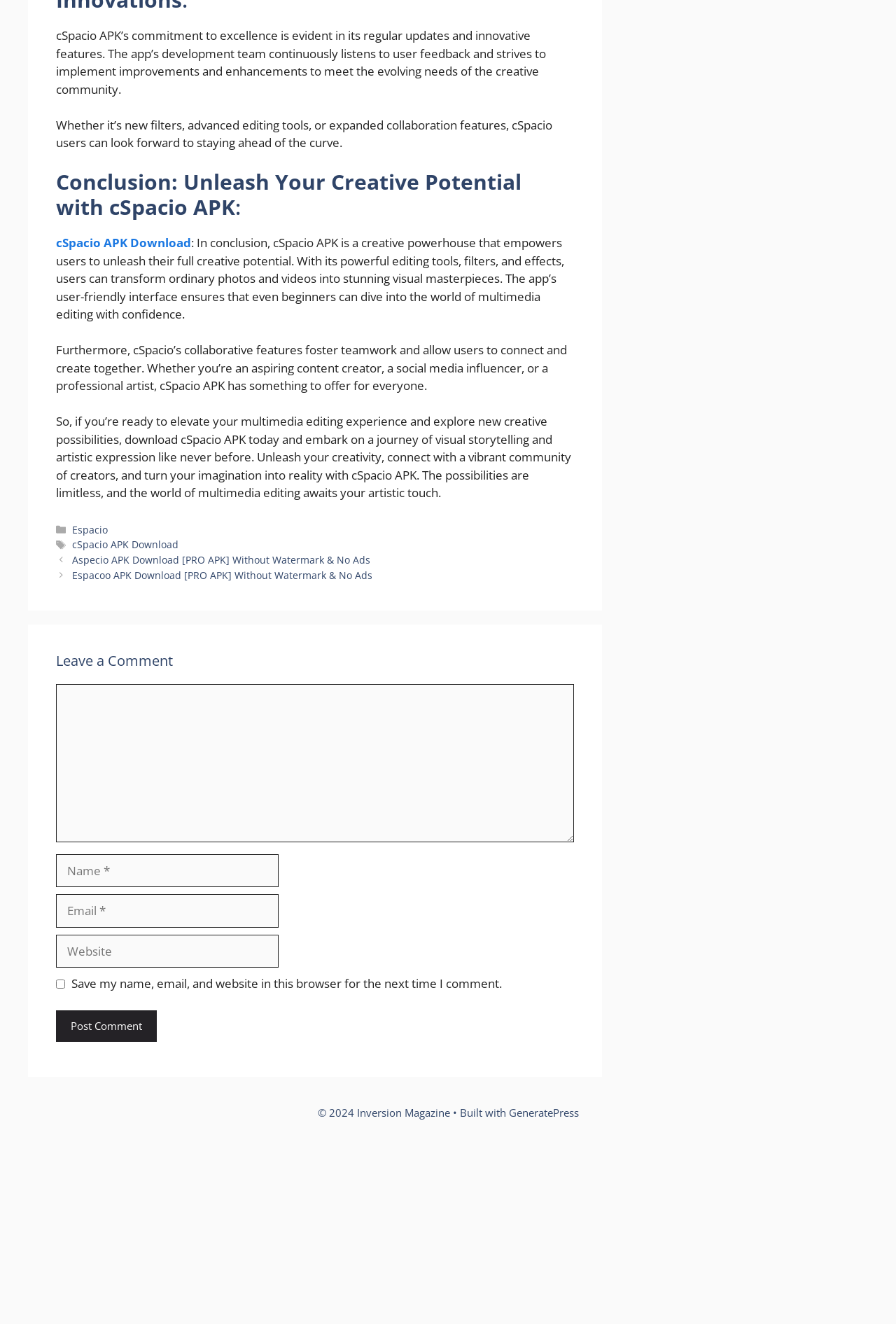What is the theme of the categories listed in the footer?
Please answer the question with a detailed and comprehensive explanation.

The categories listed in the footer, such as 'Espacio' and 'cSpacio APK Download', suggest that the theme of the categories is related to multimedia editing, which is consistent with the main topic of the webpage.